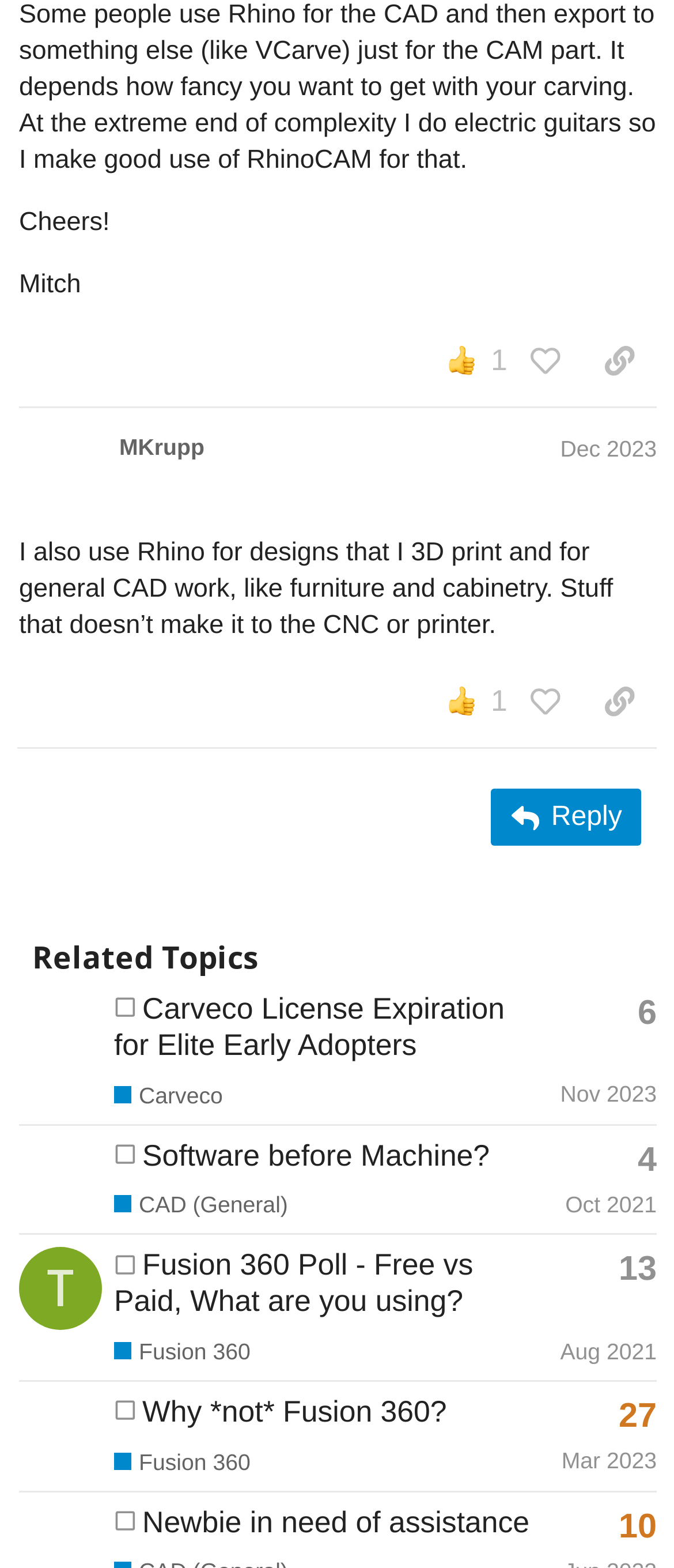Provide a one-word or short-phrase response to the question:
How many replies does the topic 'Carveco License Expiration for Elite Early Adopters' have?

6